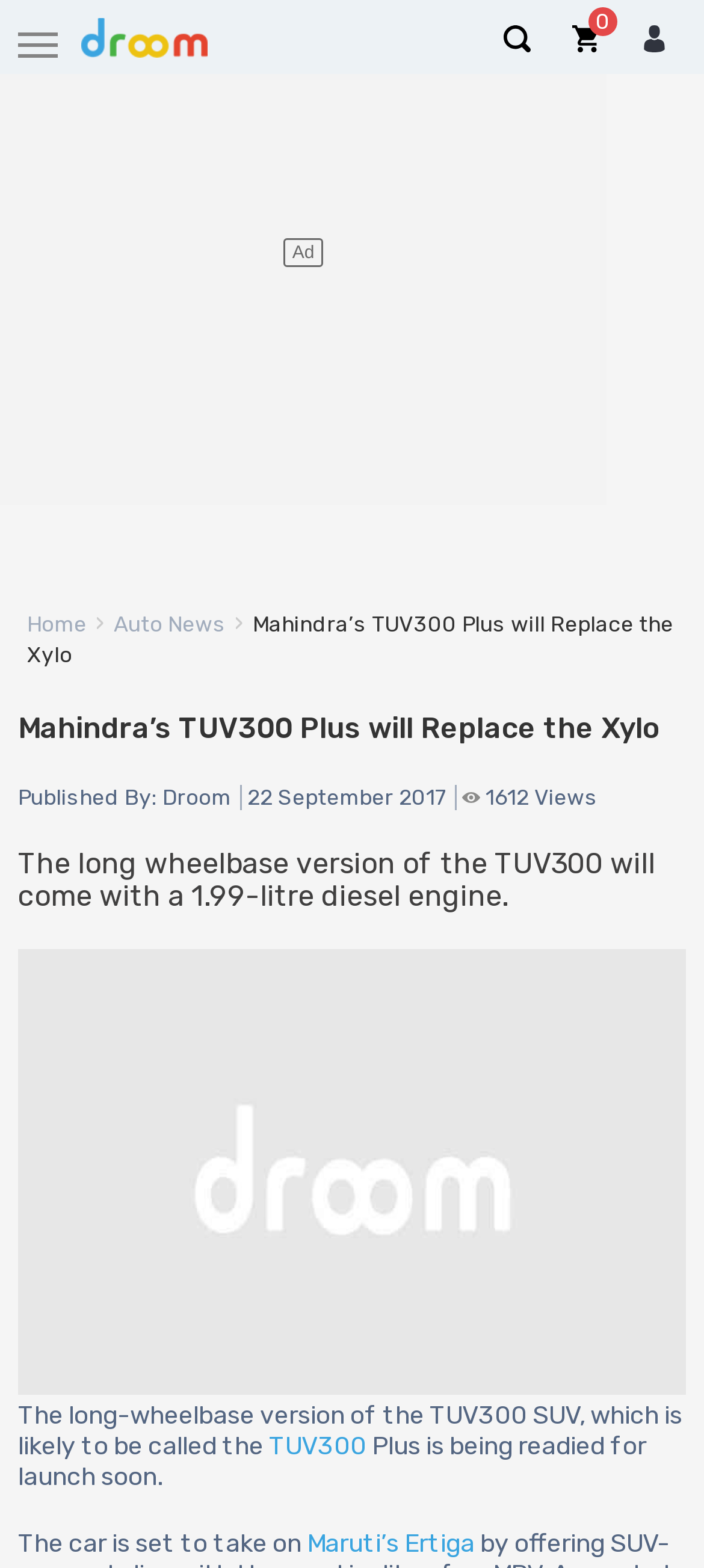How many views does the article have?
Look at the image and respond with a one-word or short phrase answer.

1612